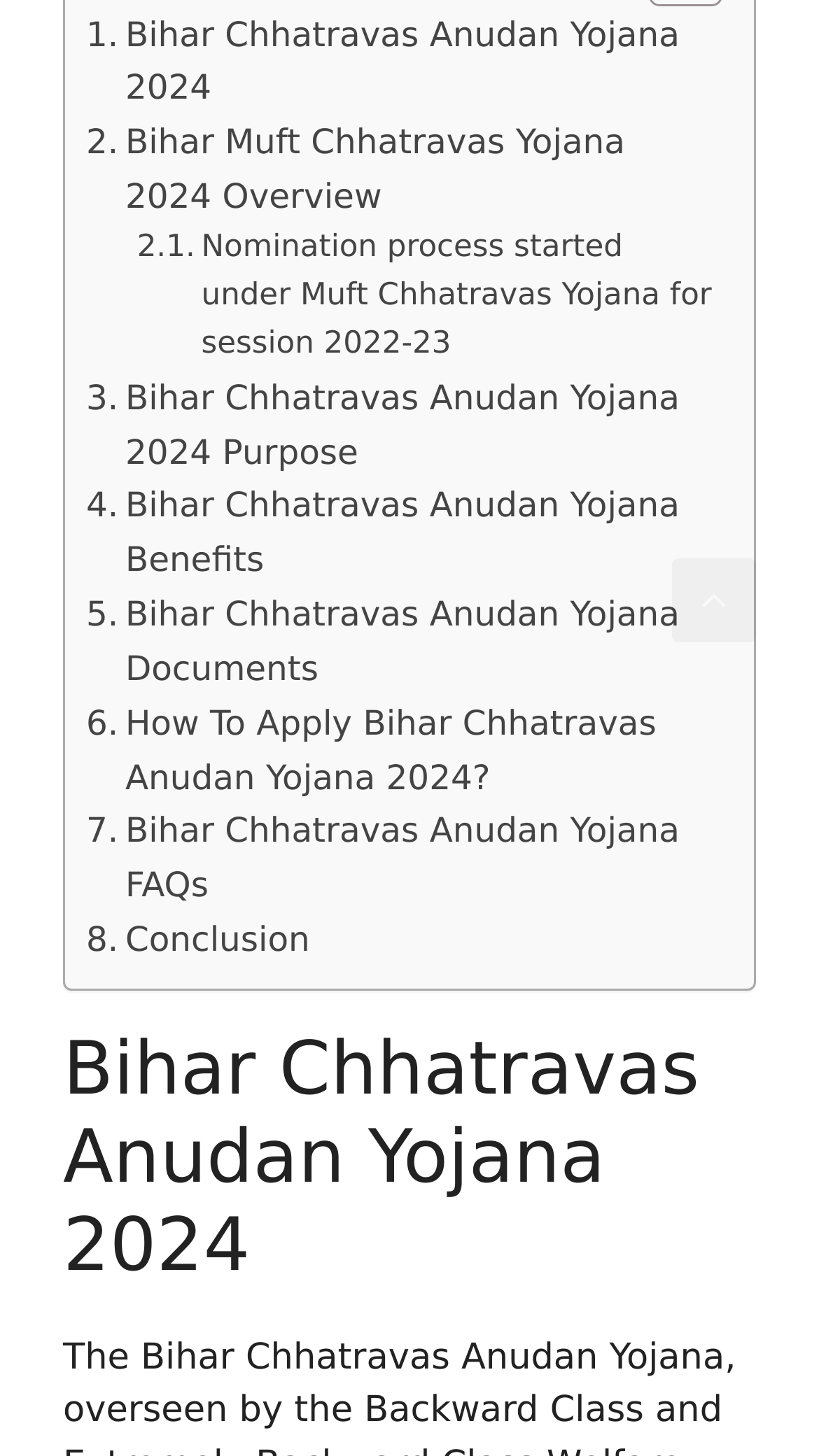Can I apply for the scheme online?
Could you answer the question with a detailed and thorough explanation?

The application process can be found by clicking on the link with bounding box coordinates [0.105, 0.478, 0.869, 0.553], which is labeled as 'How To Apply Bihar Chhatravas Anudan Yojana 2024?'.